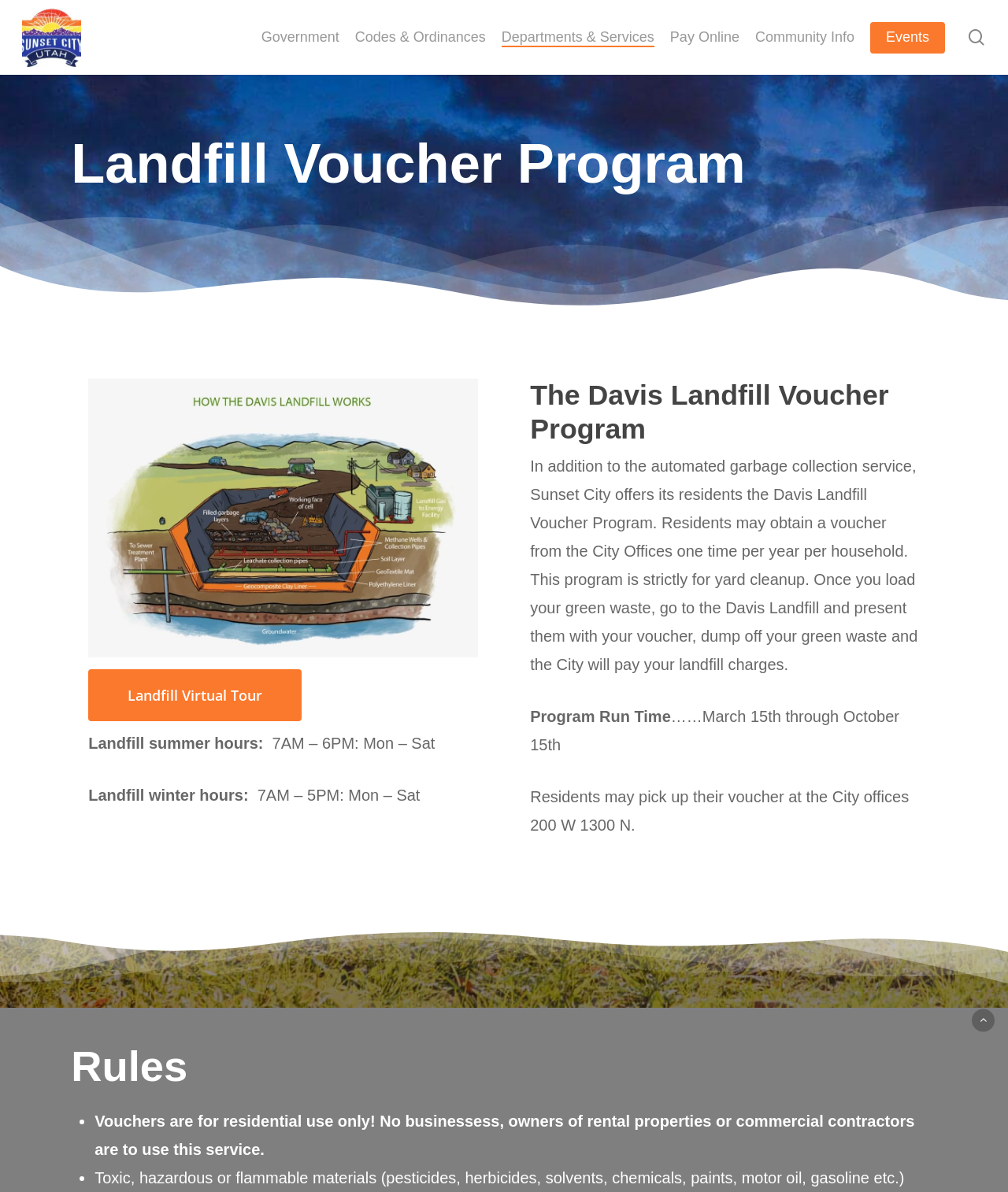Where can residents pick up their voucher?
Provide an in-depth and detailed explanation in response to the question.

I found the answer by reading the text under the heading 'The Davis Landfill Voucher Program', which states that residents can pick up their voucher at the 'City offices 200 W 1300 N'.